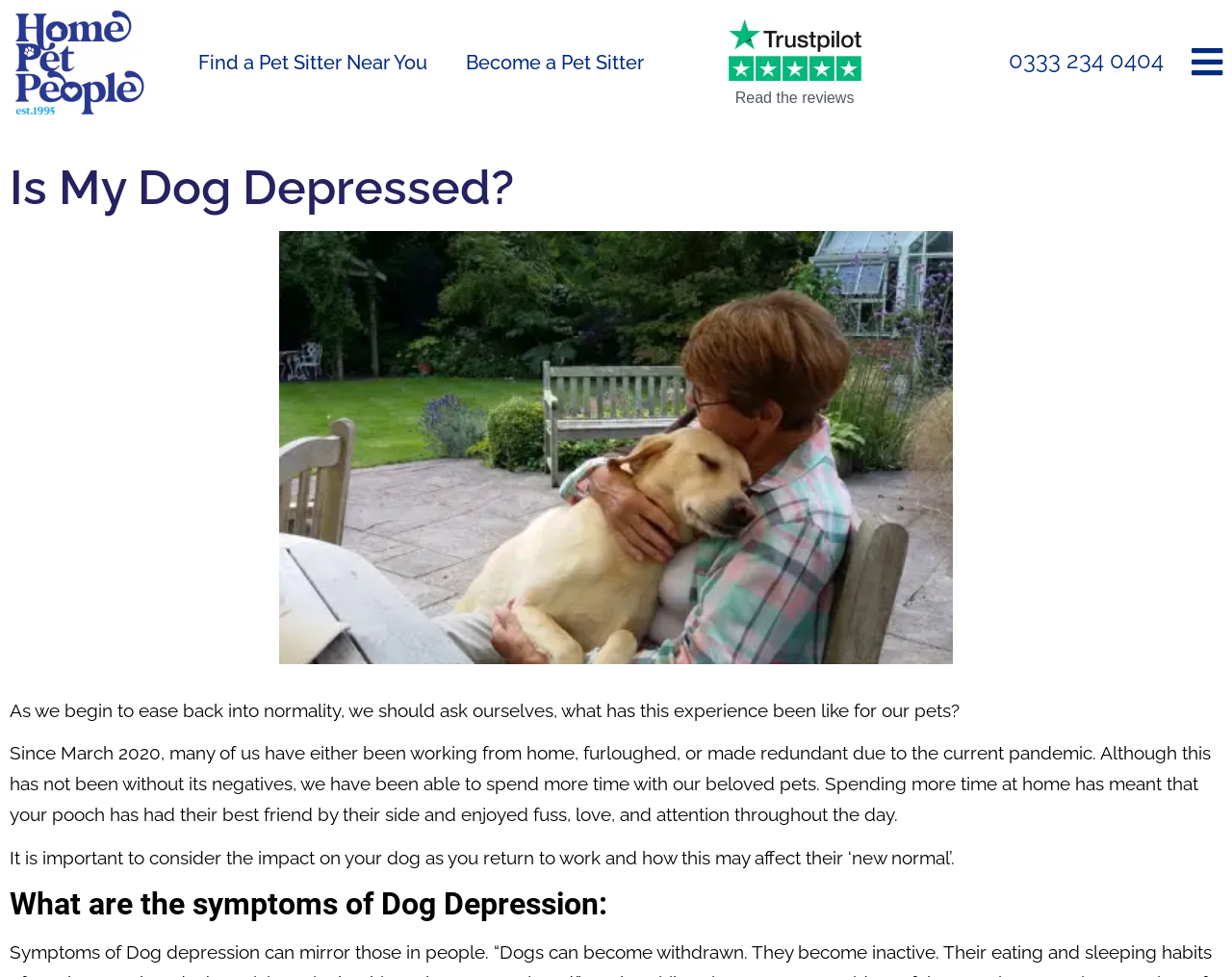Respond to the question below with a single word or phrase:
What is the image below the heading 'Is My Dog Depressed?'?

Lady hugging a Labrador